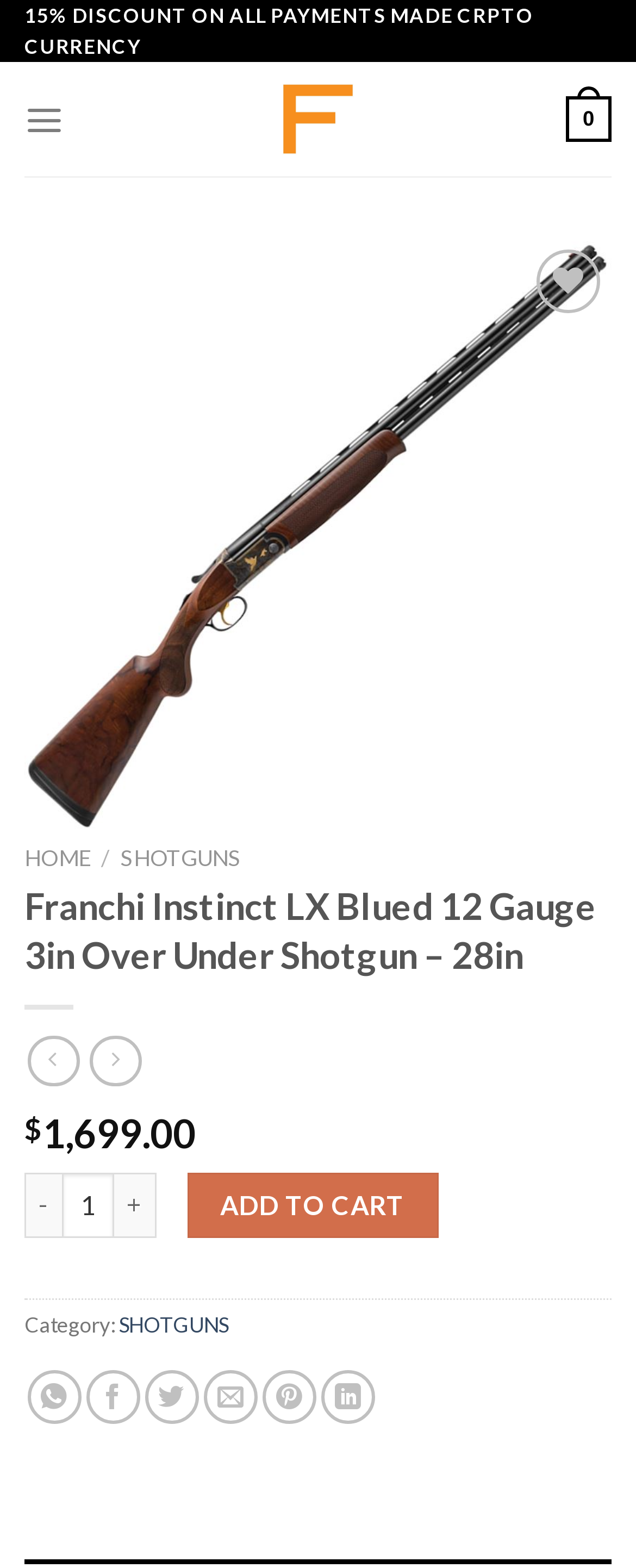Locate the bounding box coordinates of the element's region that should be clicked to carry out the following instruction: "Click on Franchi Firearms". The coordinates need to be four float numbers between 0 and 1, i.e., [left, top, right, bottom].

[0.244, 0.04, 0.756, 0.113]